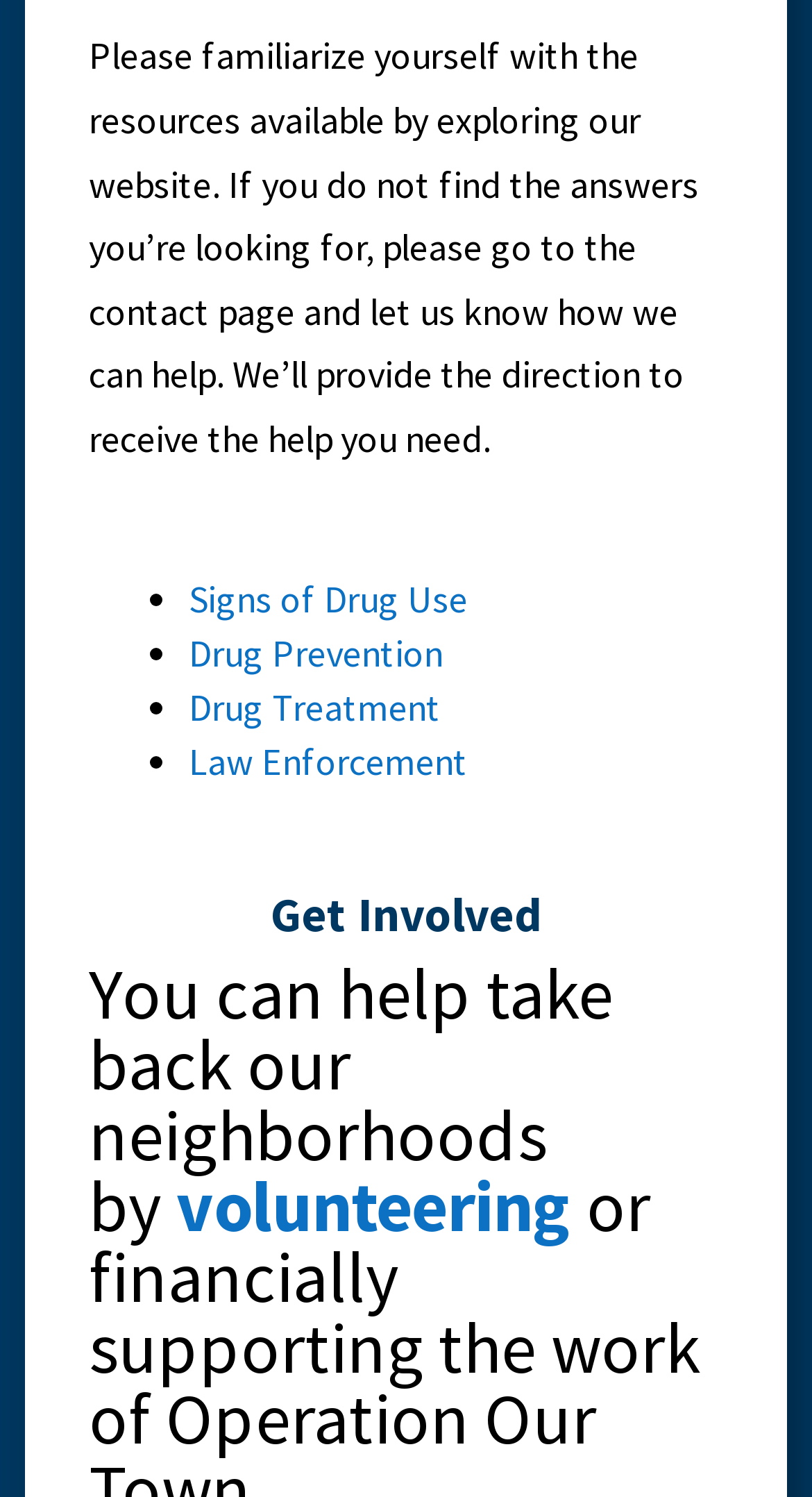Provide a one-word or one-phrase answer to the question:
What are the topics listed on the webpage?

Drug use, prevention, treatment, law enforcement